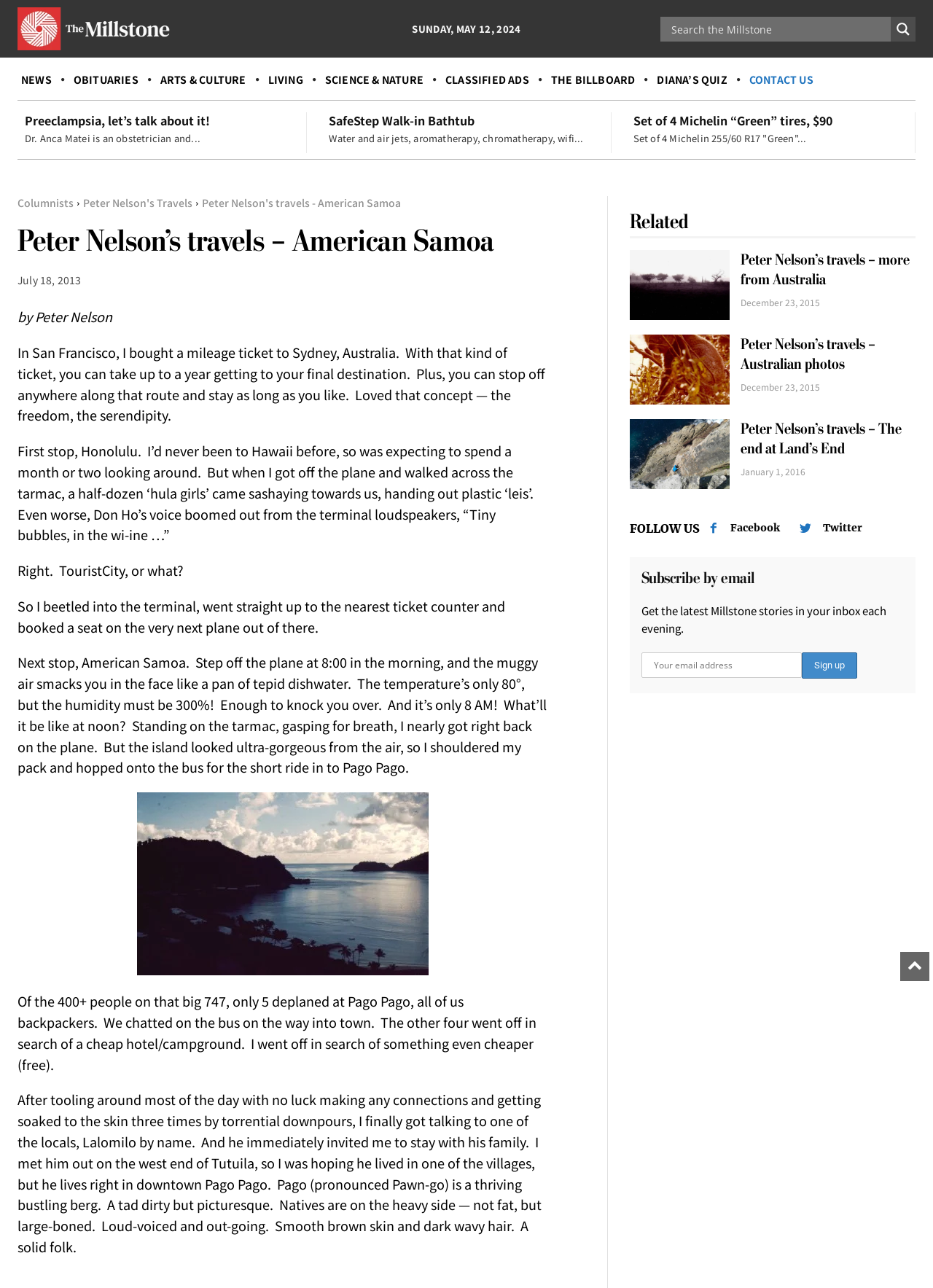Identify the bounding box coordinates of the area that should be clicked in order to complete the given instruction: "Subscribe by email". The bounding box coordinates should be four float numbers between 0 and 1, i.e., [left, top, right, bottom].

[0.687, 0.439, 0.973, 0.459]